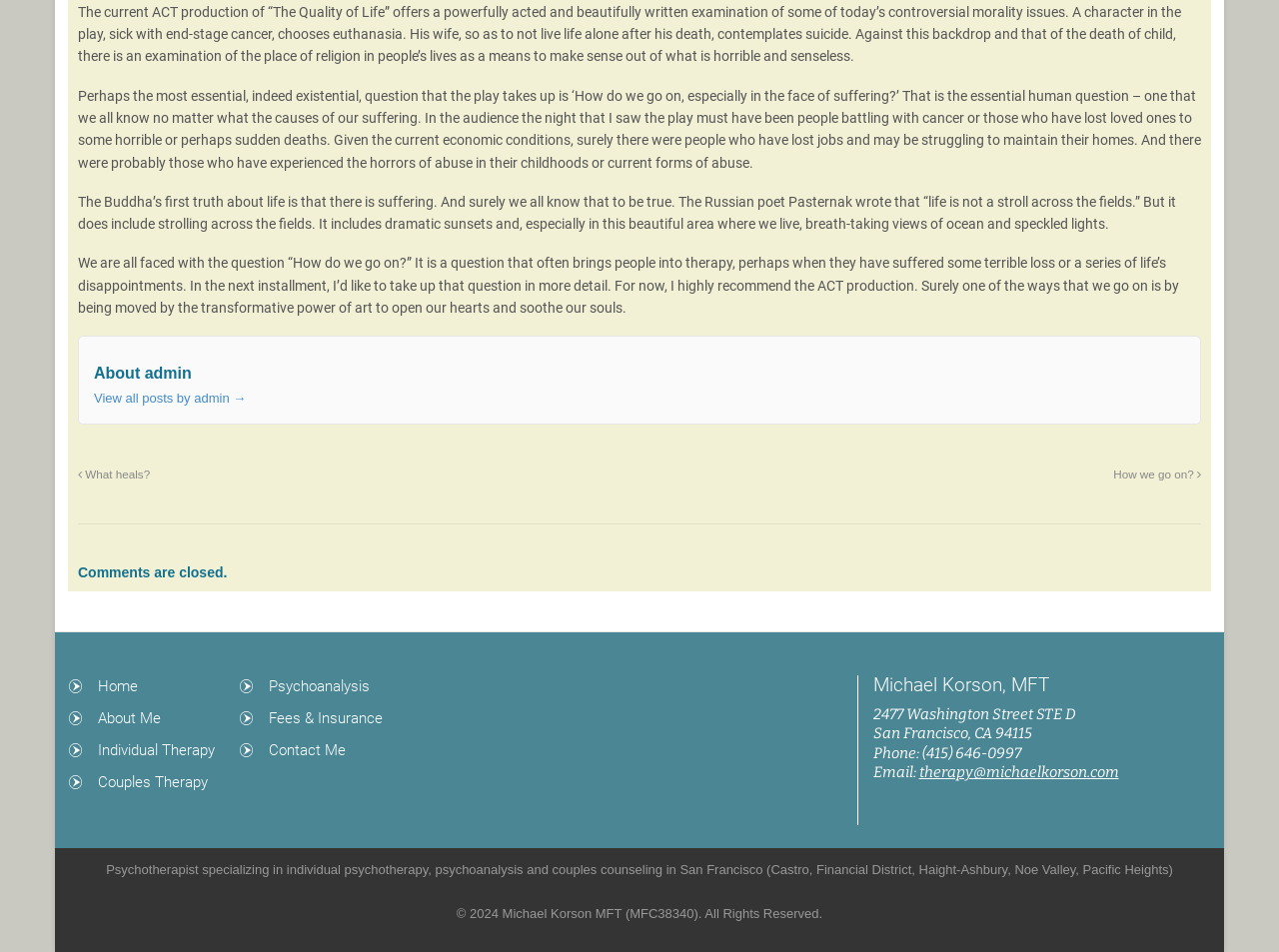Highlight the bounding box of the UI element that corresponds to this description: "How we go on?".

[0.87, 0.491, 0.939, 0.504]